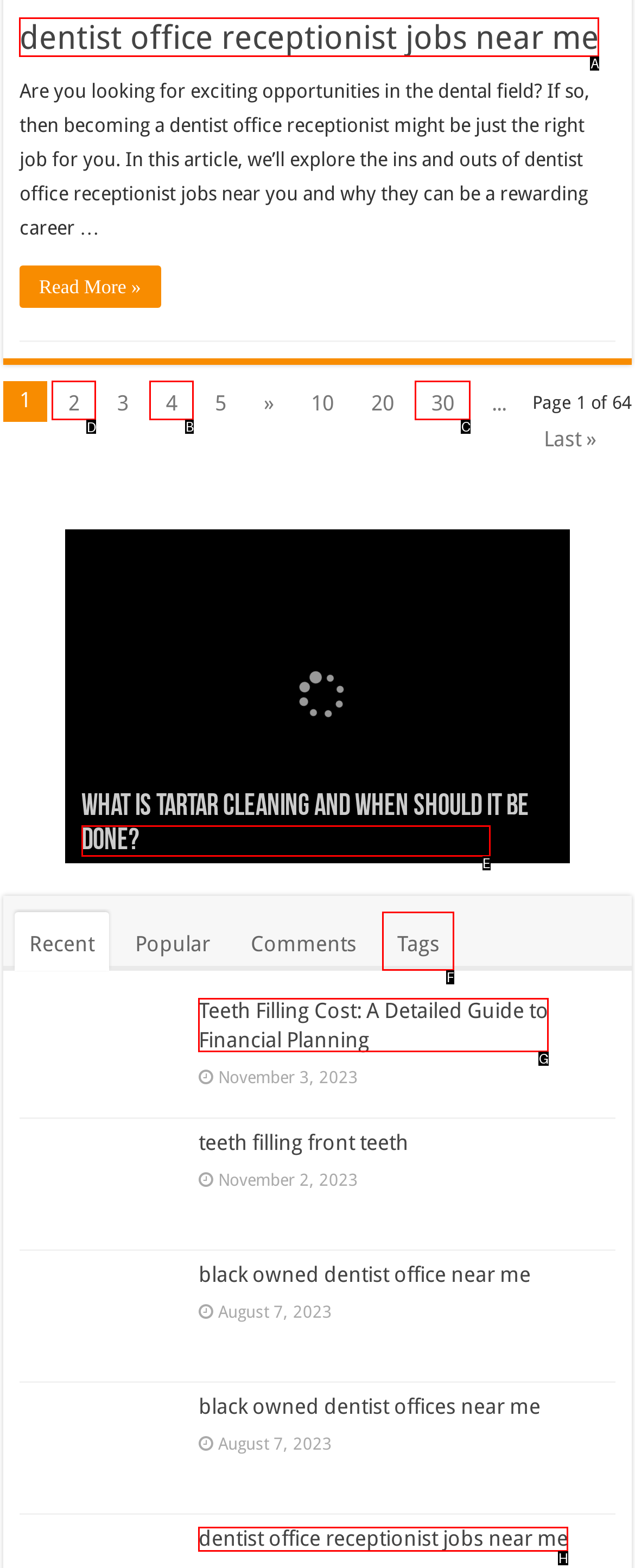Determine which HTML element to click for this task: view ISS Working Papers Provide the letter of the selected choice.

None